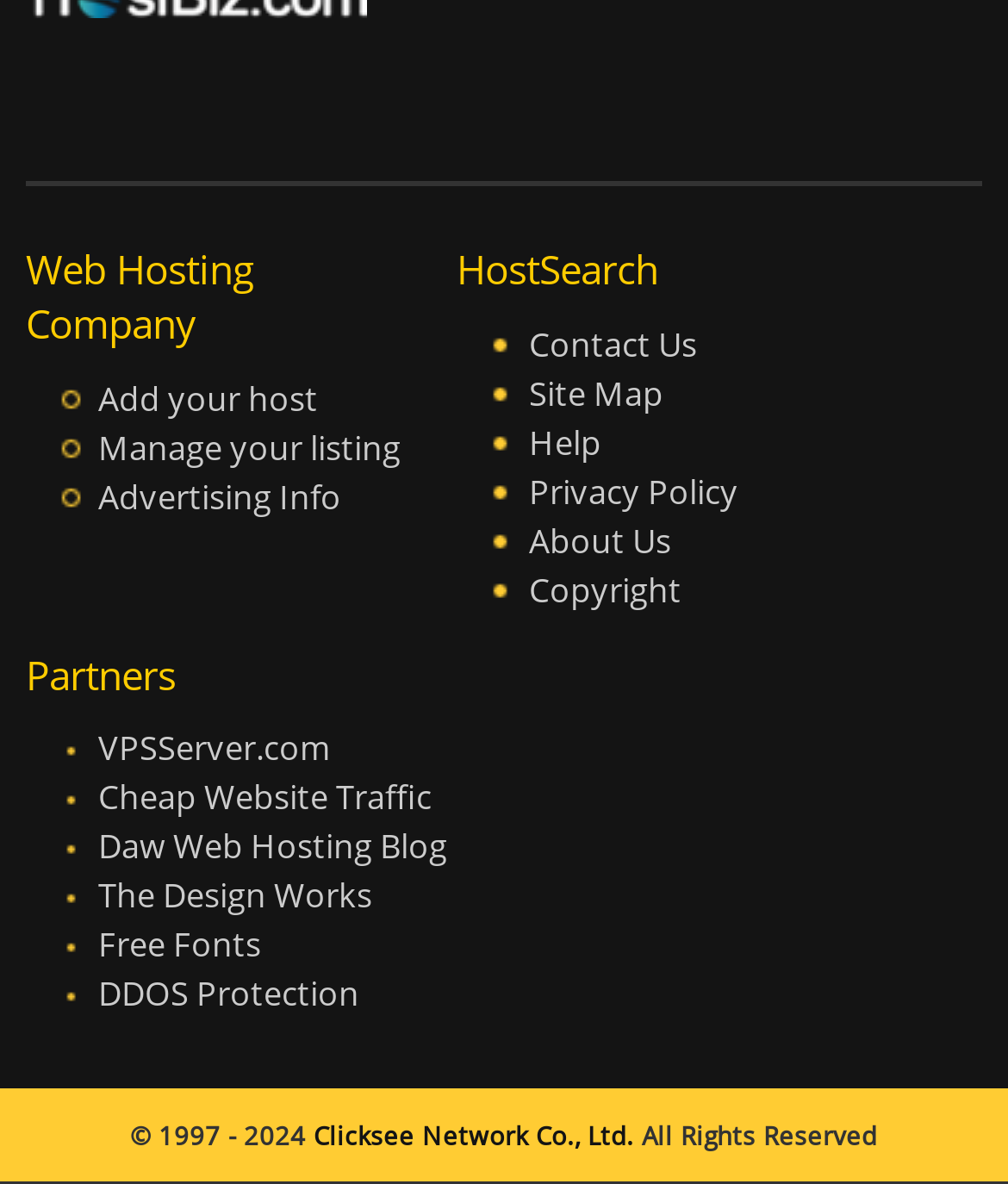How many links are under 'Partners'?
Based on the visual content, answer with a single word or a brief phrase.

5